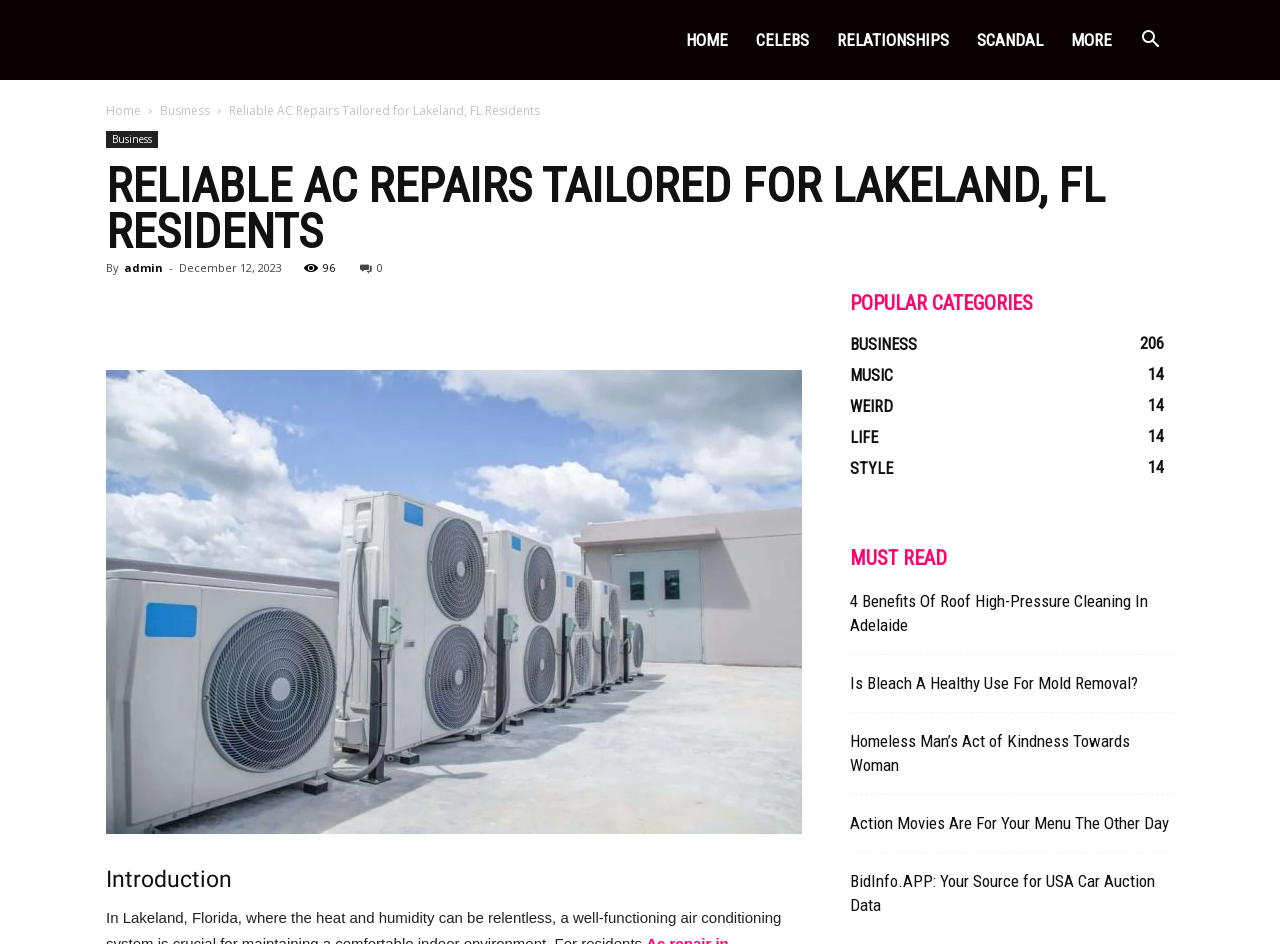What is the first menu item?
Look at the image and answer the question using a single word or phrase.

HOME